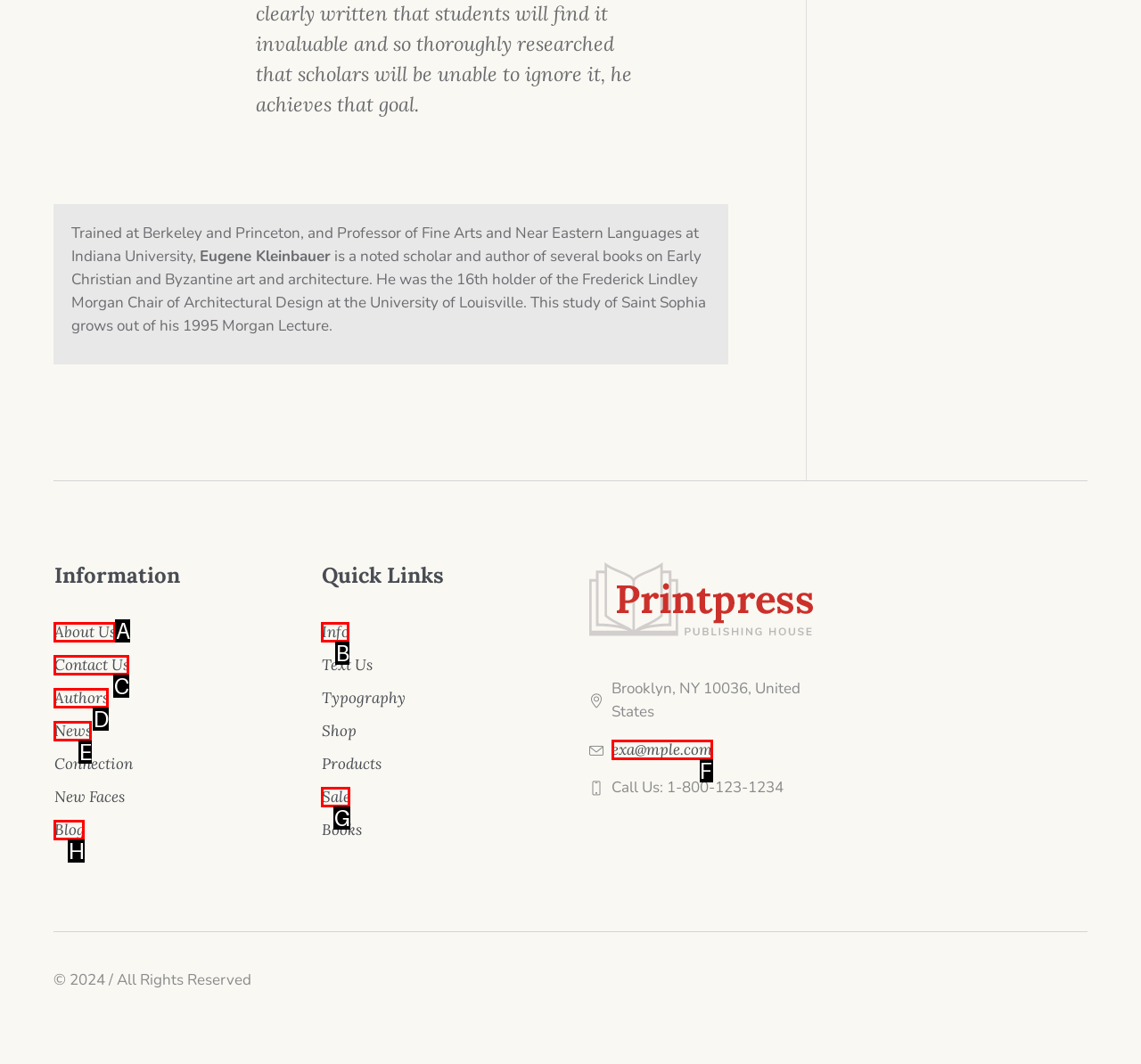Select the HTML element that matches the description: exa@mple.com
Respond with the letter of the correct choice from the given options directly.

F